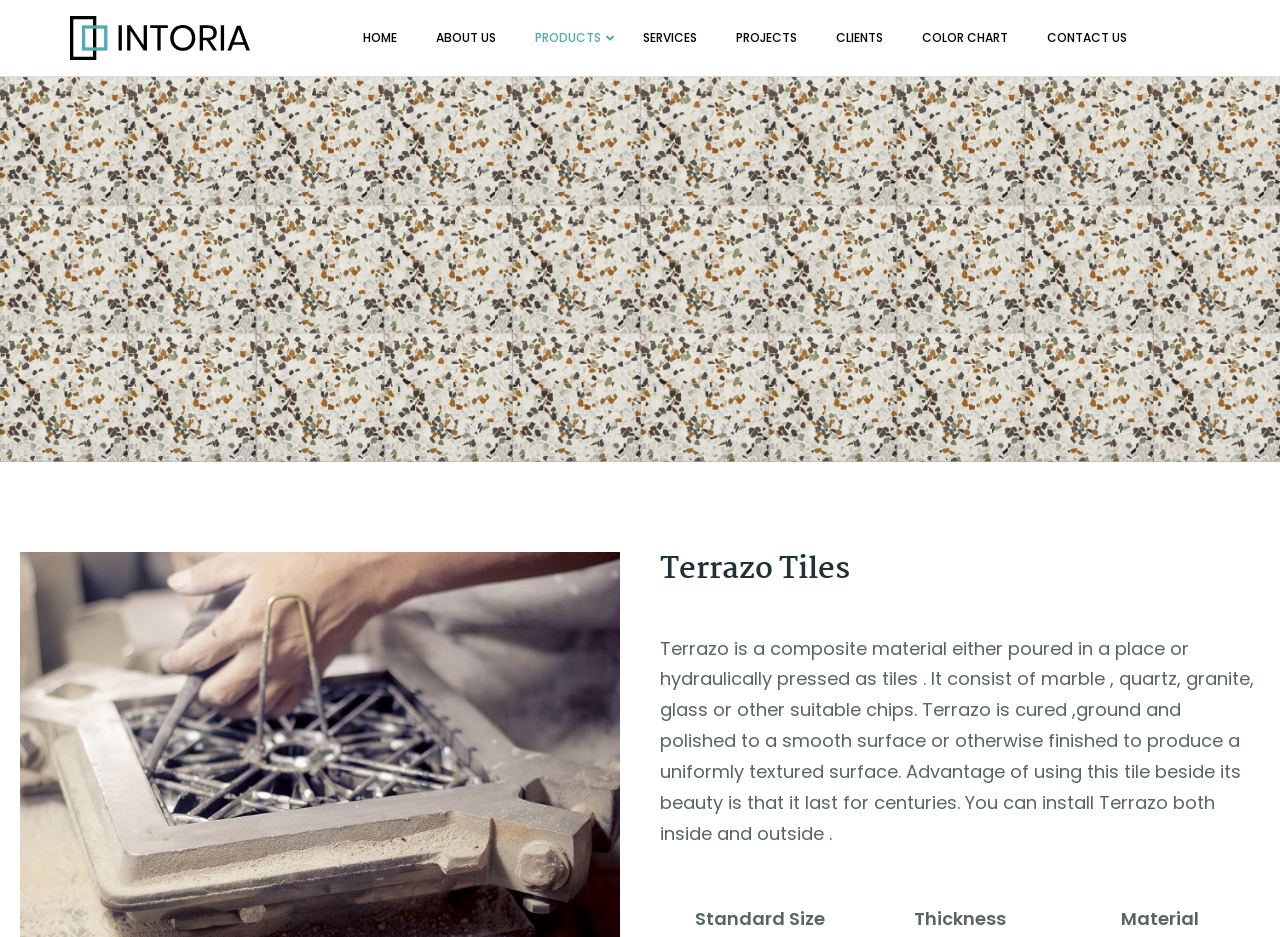Identify the bounding box coordinates of the area you need to click to perform the following instruction: "contact the company".

[0.818, 0.012, 0.896, 0.069]